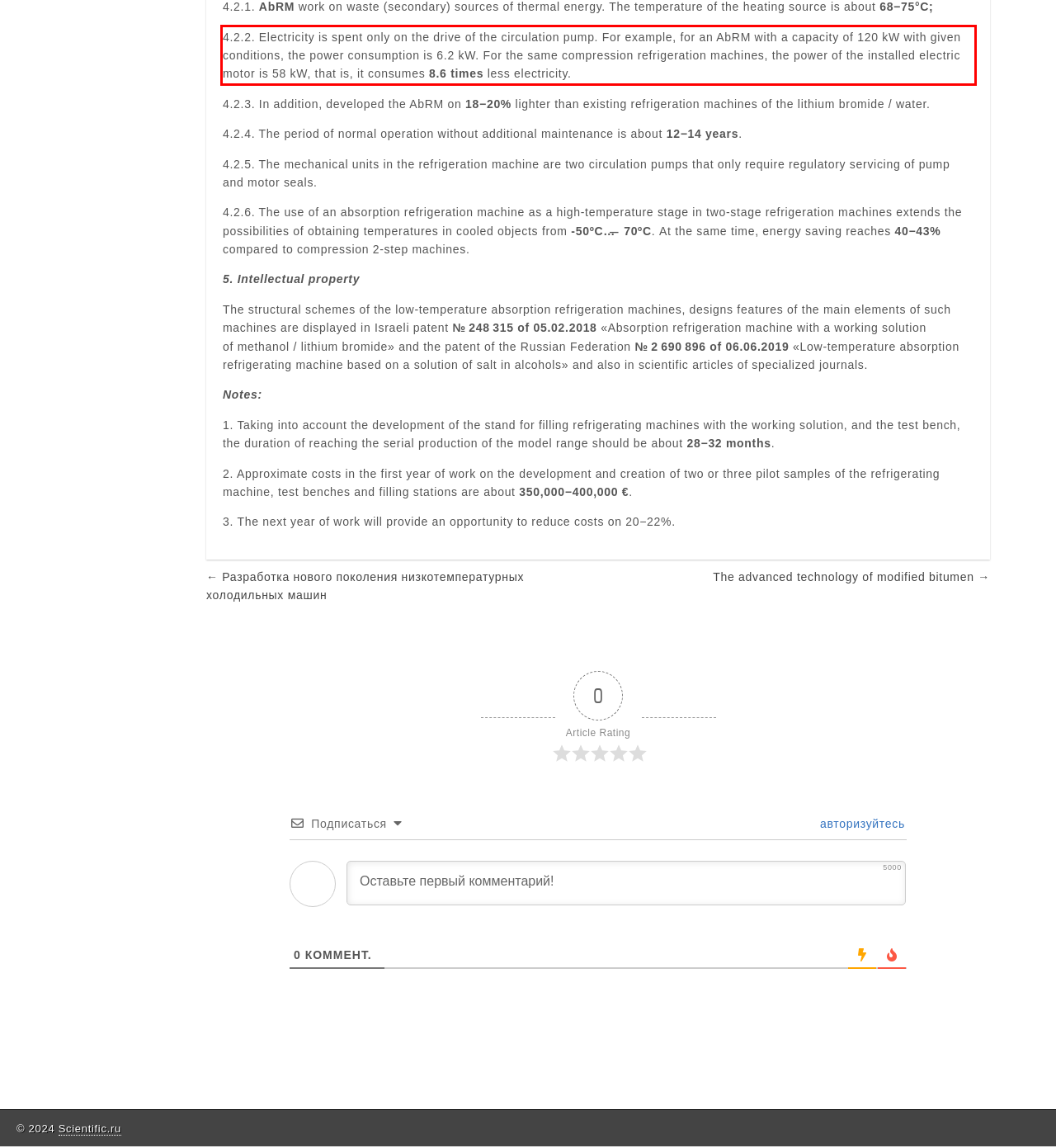You are provided with a webpage screenshot that includes a red rectangle bounding box. Extract the text content from within the bounding box using OCR.

4.2.2. Electricity is spent only on the drive of the circulation pump. For example, for an AbRM with a capacity of 120 kW with given conditions, the power consumption is 6.2 kW. For the same compression refrigeration machines, the power of the installed electric motor is 58 kW, that is, it consumes 8.6 times less electricity.